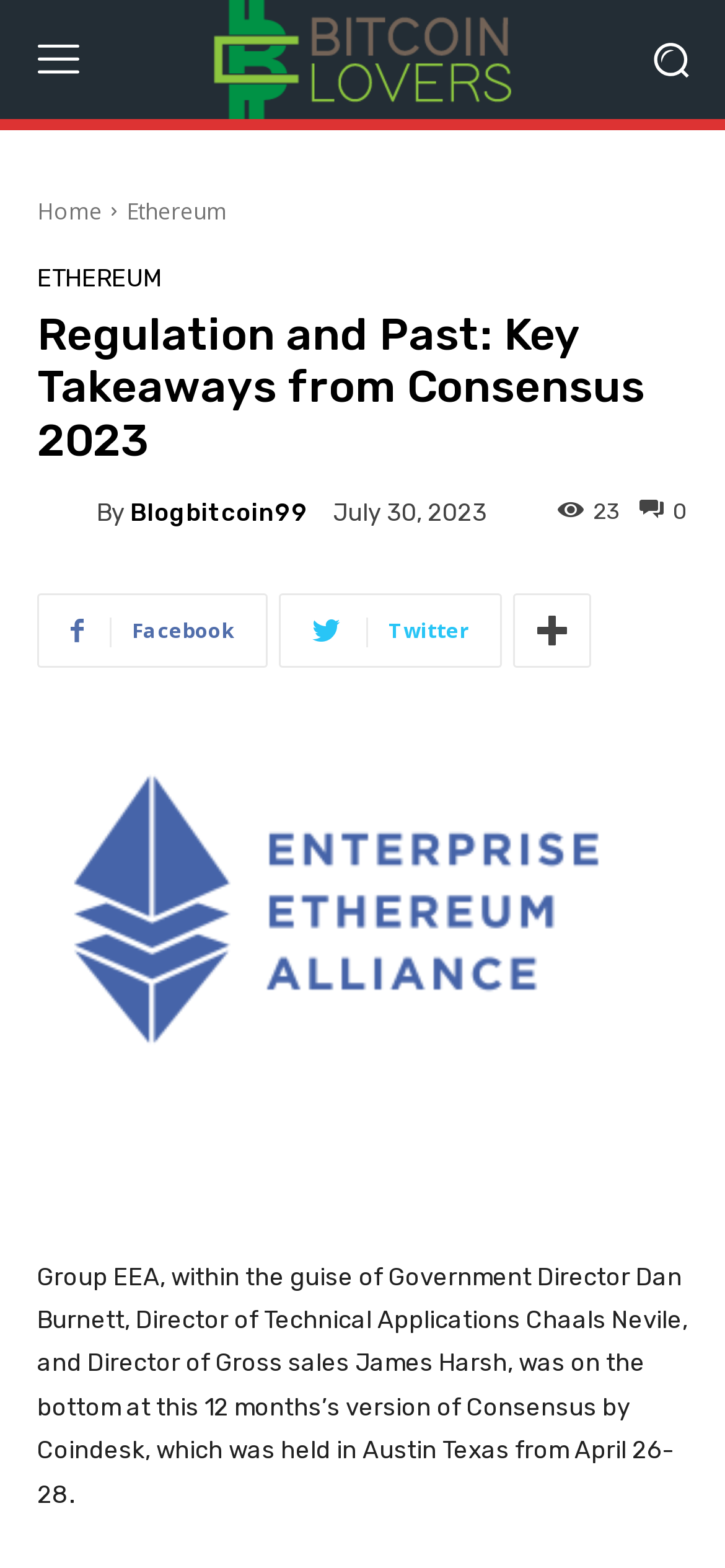Determine the bounding box coordinates of the clickable region to carry out the instruction: "Search for something".

[0.854, 0.005, 0.995, 0.07]